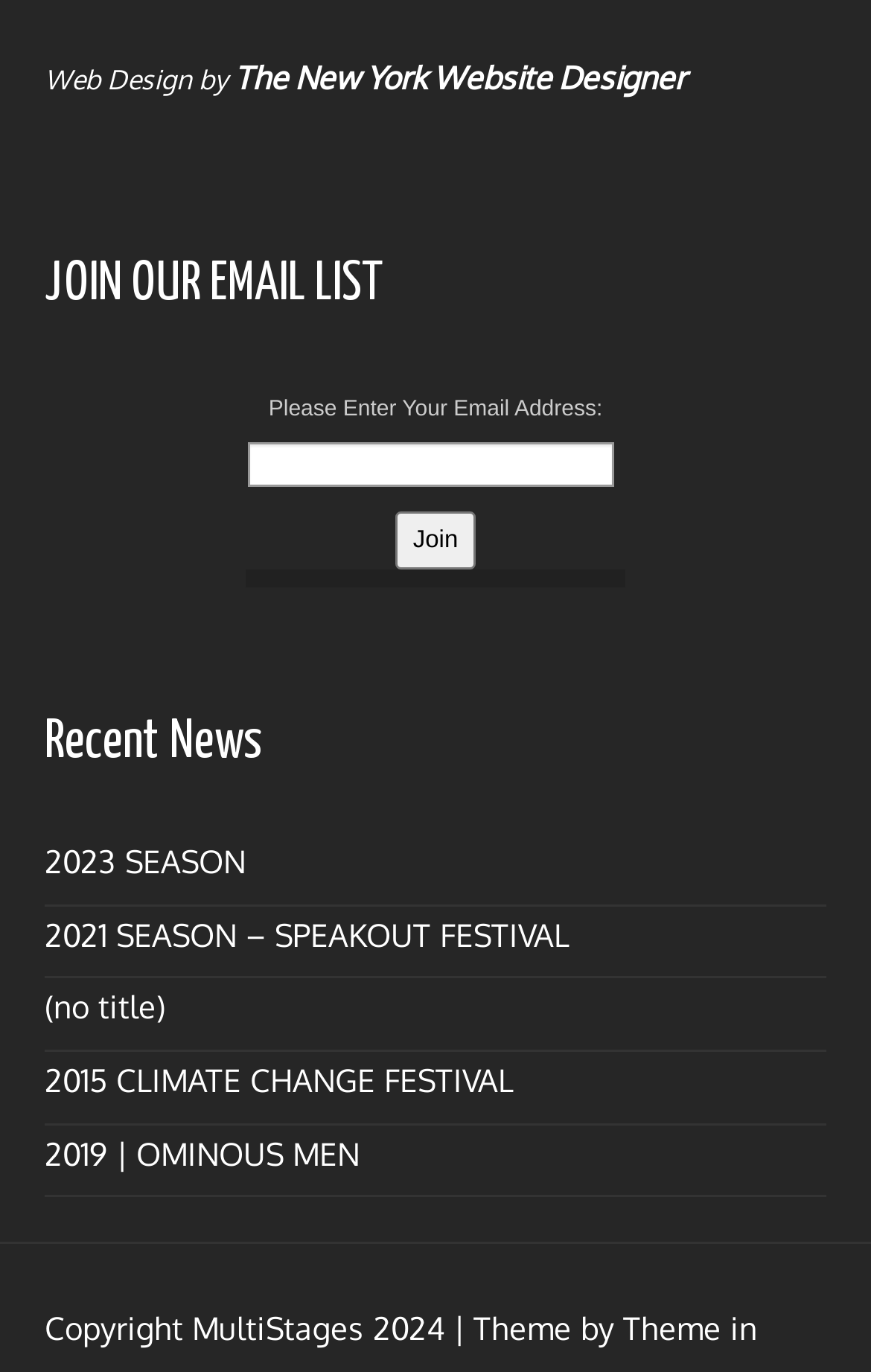Please specify the bounding box coordinates of the clickable section necessary to execute the following command: "Visit The New York Website Designer".

[0.269, 0.042, 0.787, 0.07]